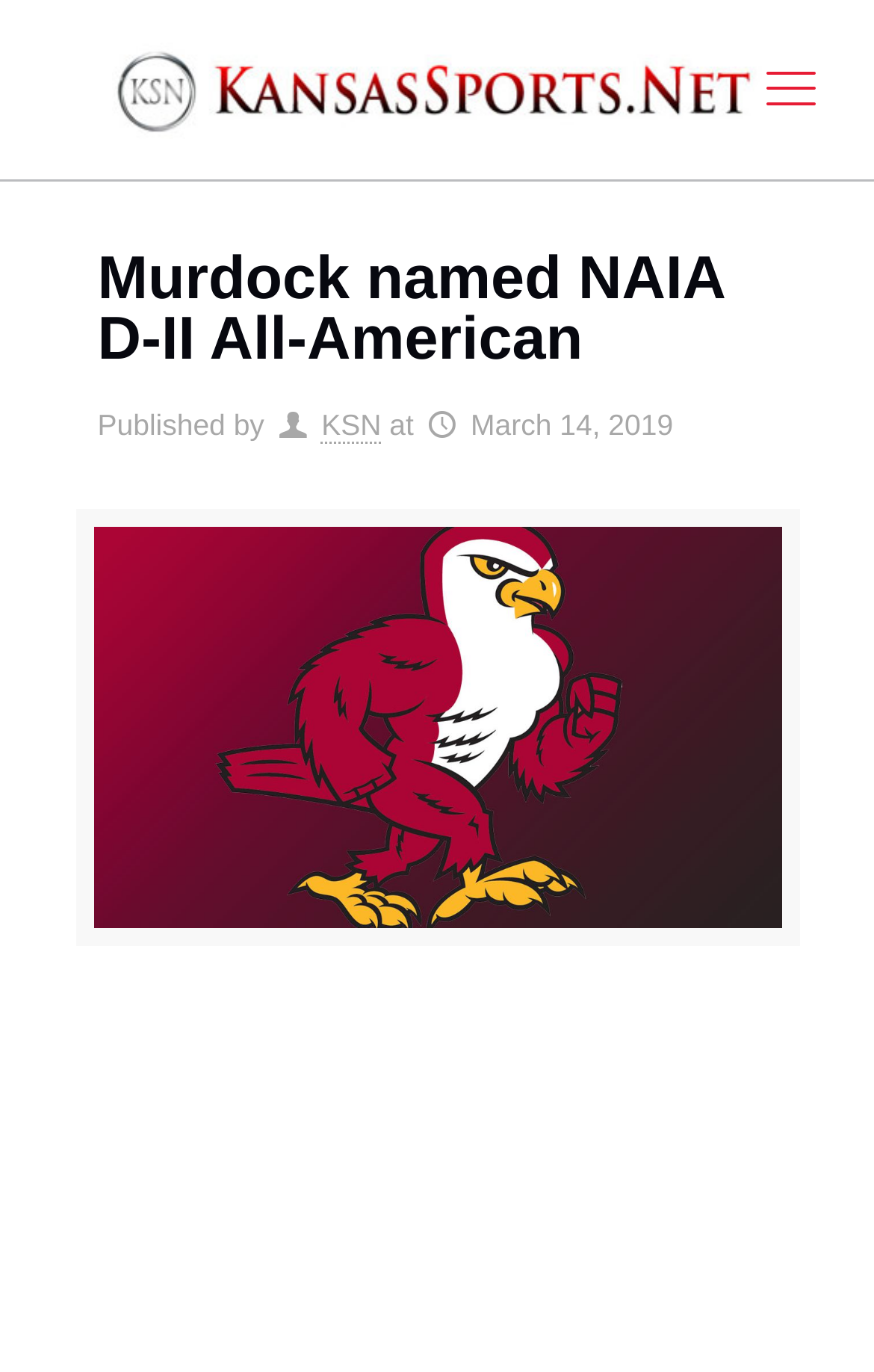Answer the question below using just one word or a short phrase: 
What is the date of the publication?

March 14, 2019